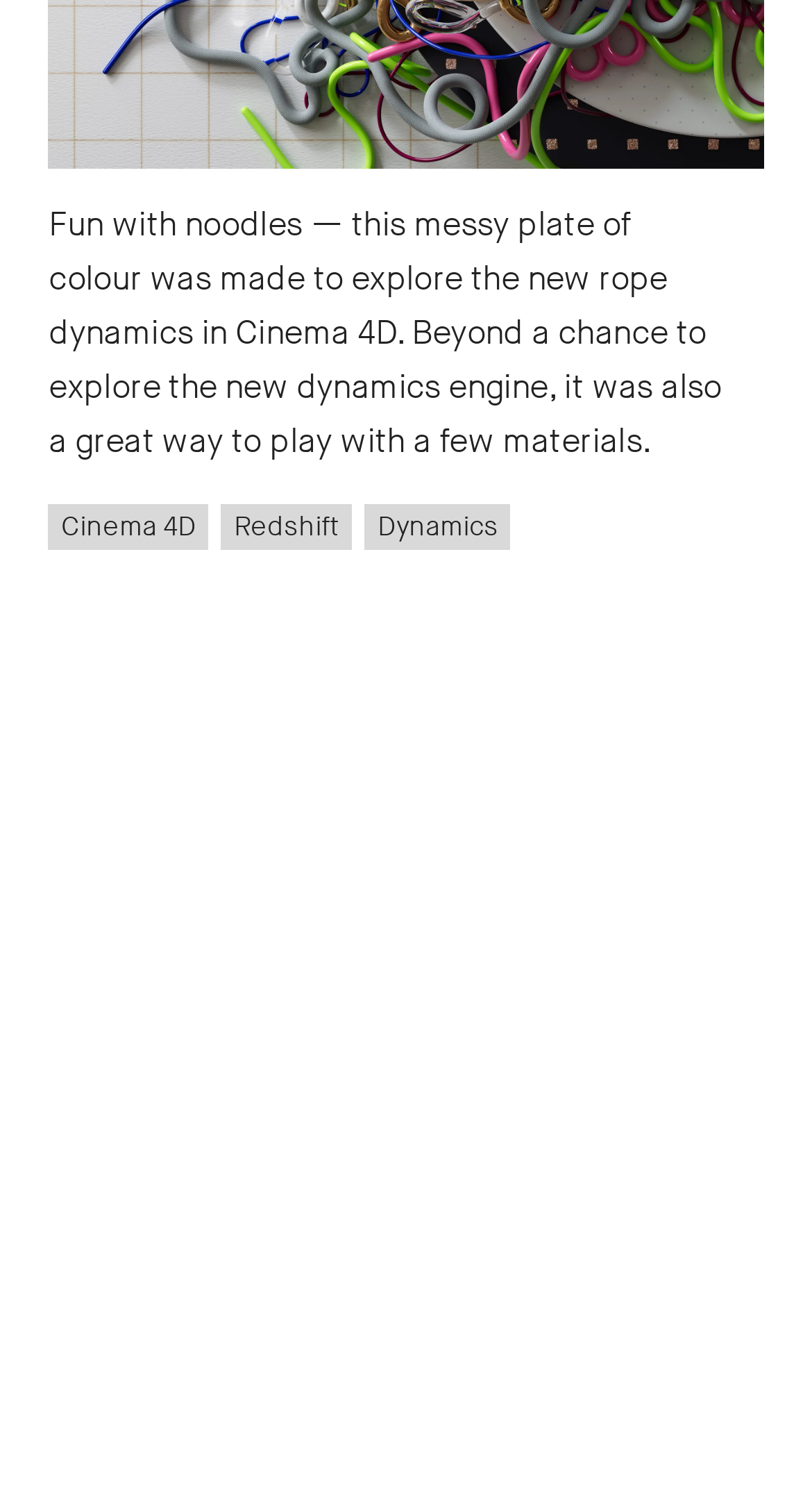Please use the details from the image to answer the following question comprehensively:
What is the plugin used for the walking effect?

According to the text 'The walking effect was produced using an AE plugin called RubberHose.', the plugin used for the walking effect is RubberHose, which is an After Effects plugin.